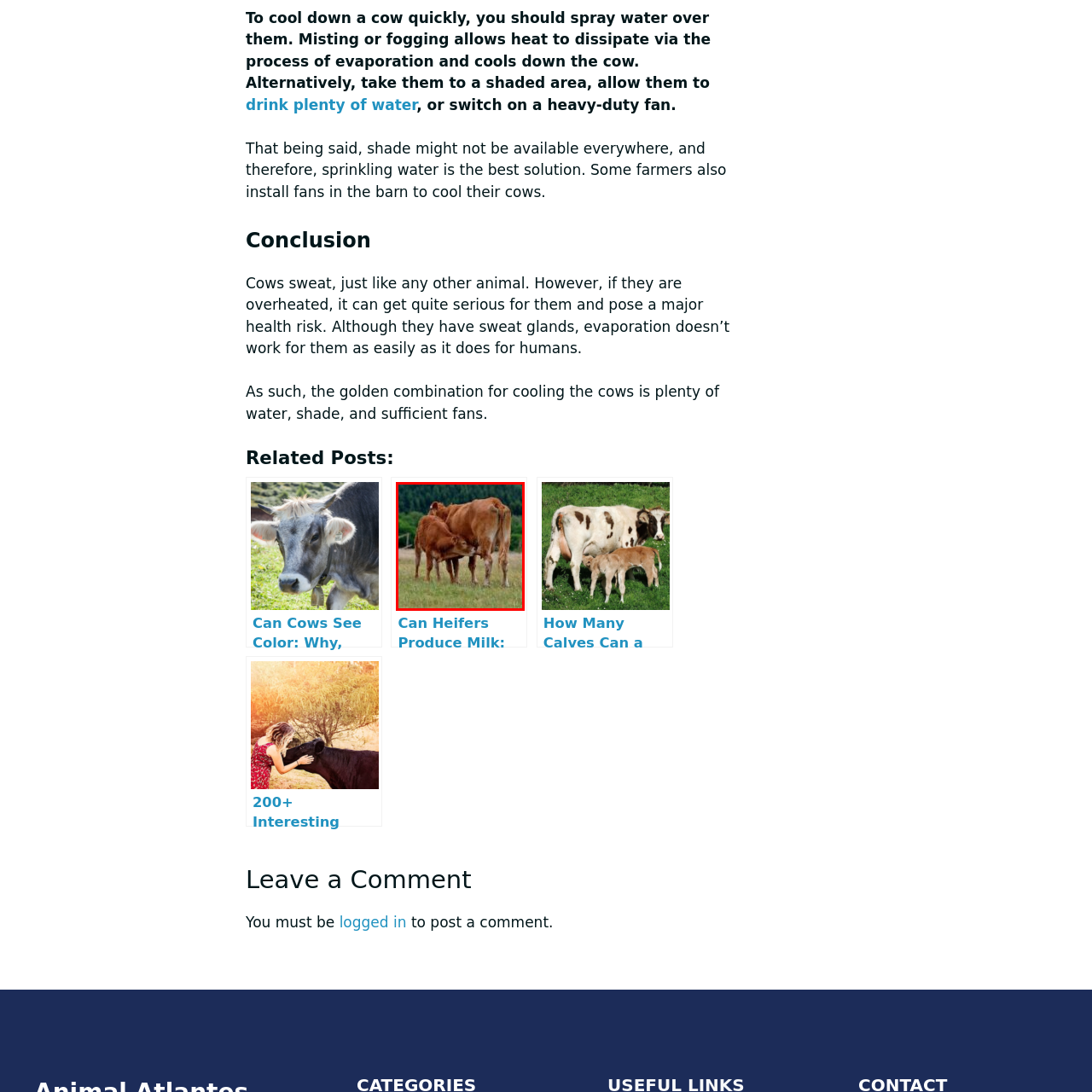What is the background of the image?
Examine the image enclosed within the red bounding box and provide a comprehensive answer relying on the visual details presented in the image.

The background features a tapestry of trees, contributing to a peaceful atmosphere that showcases the natural environment in which these animals thrive, capturing the essence of farm life.